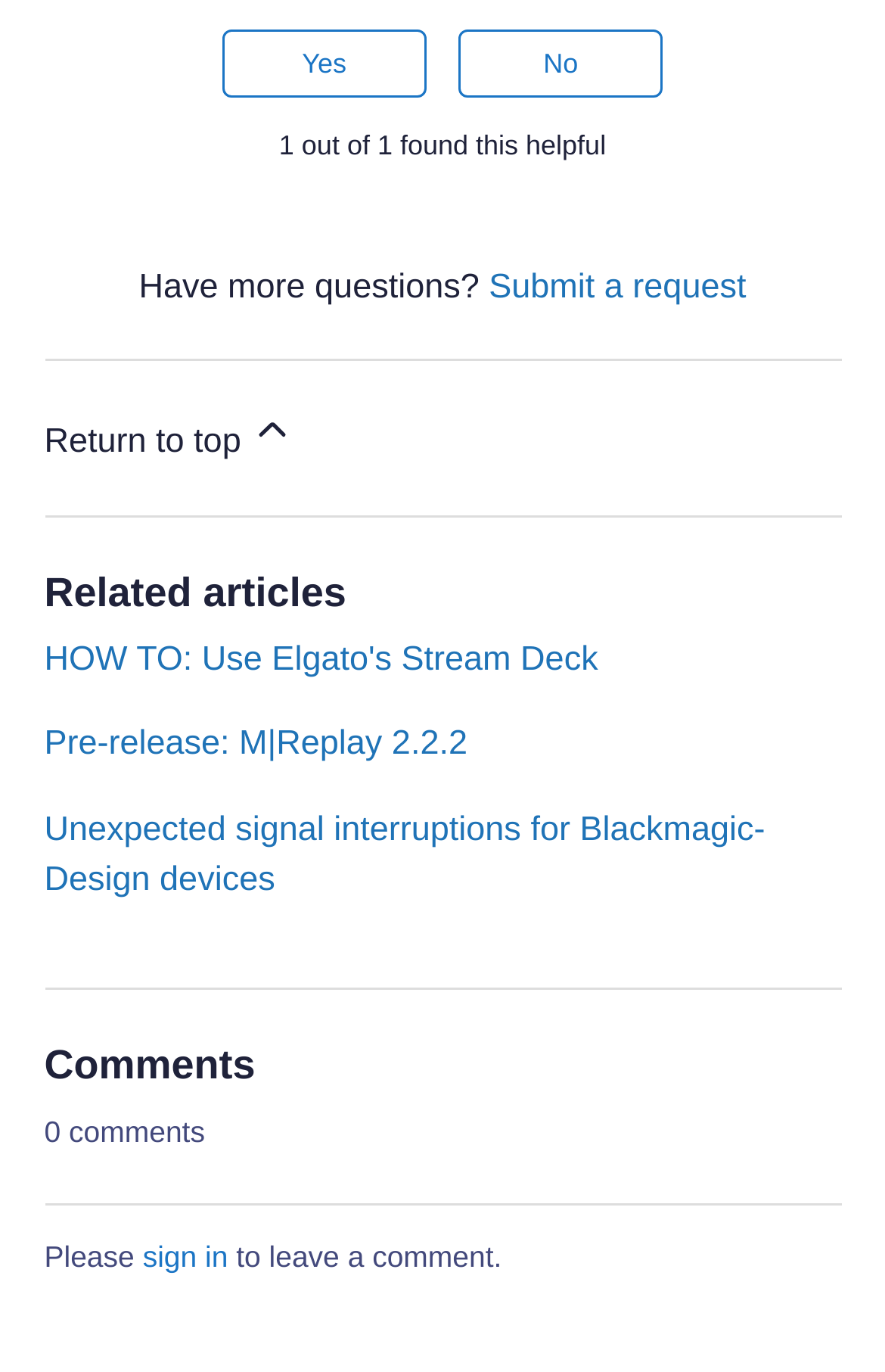Given the webpage screenshot, identify the bounding box of the UI element that matches this description: "Yes".

[0.251, 0.022, 0.482, 0.072]